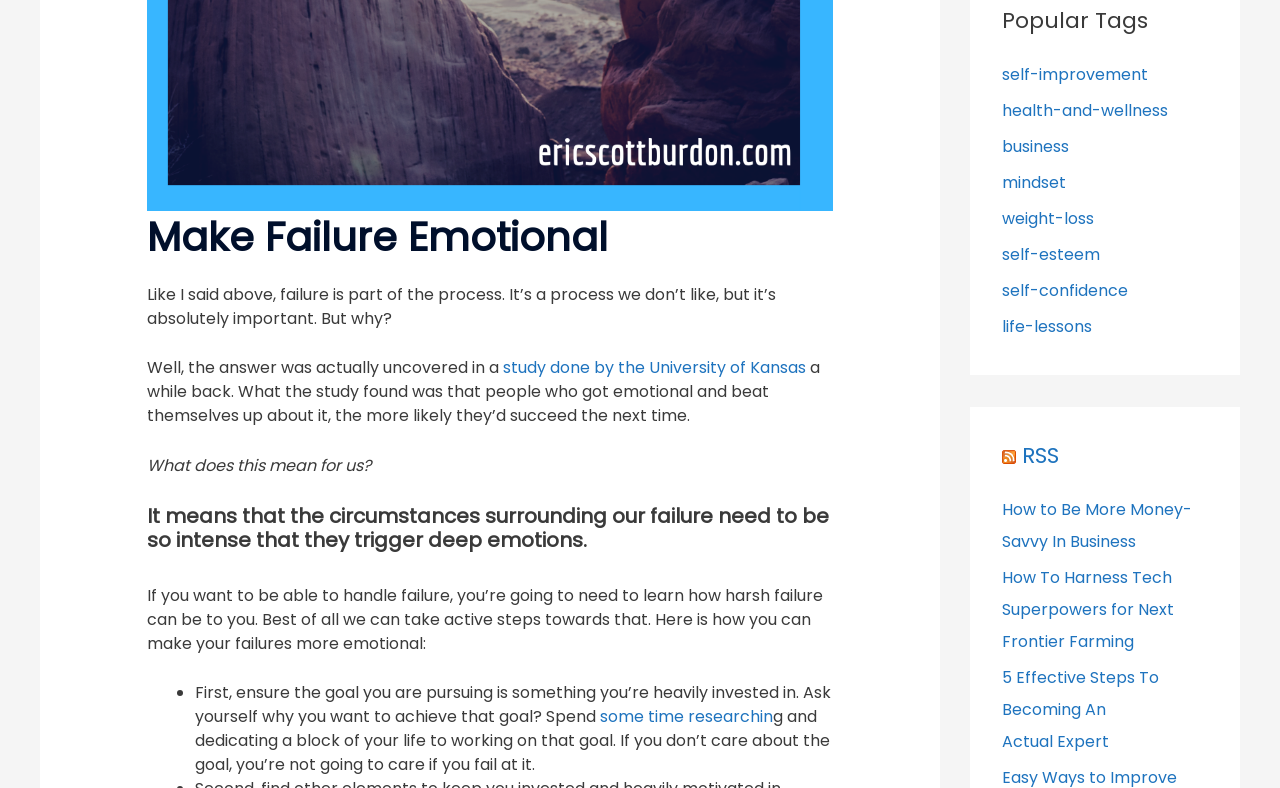What is the main topic of the article?
Refer to the screenshot and respond with a concise word or phrase.

Making failure emotional